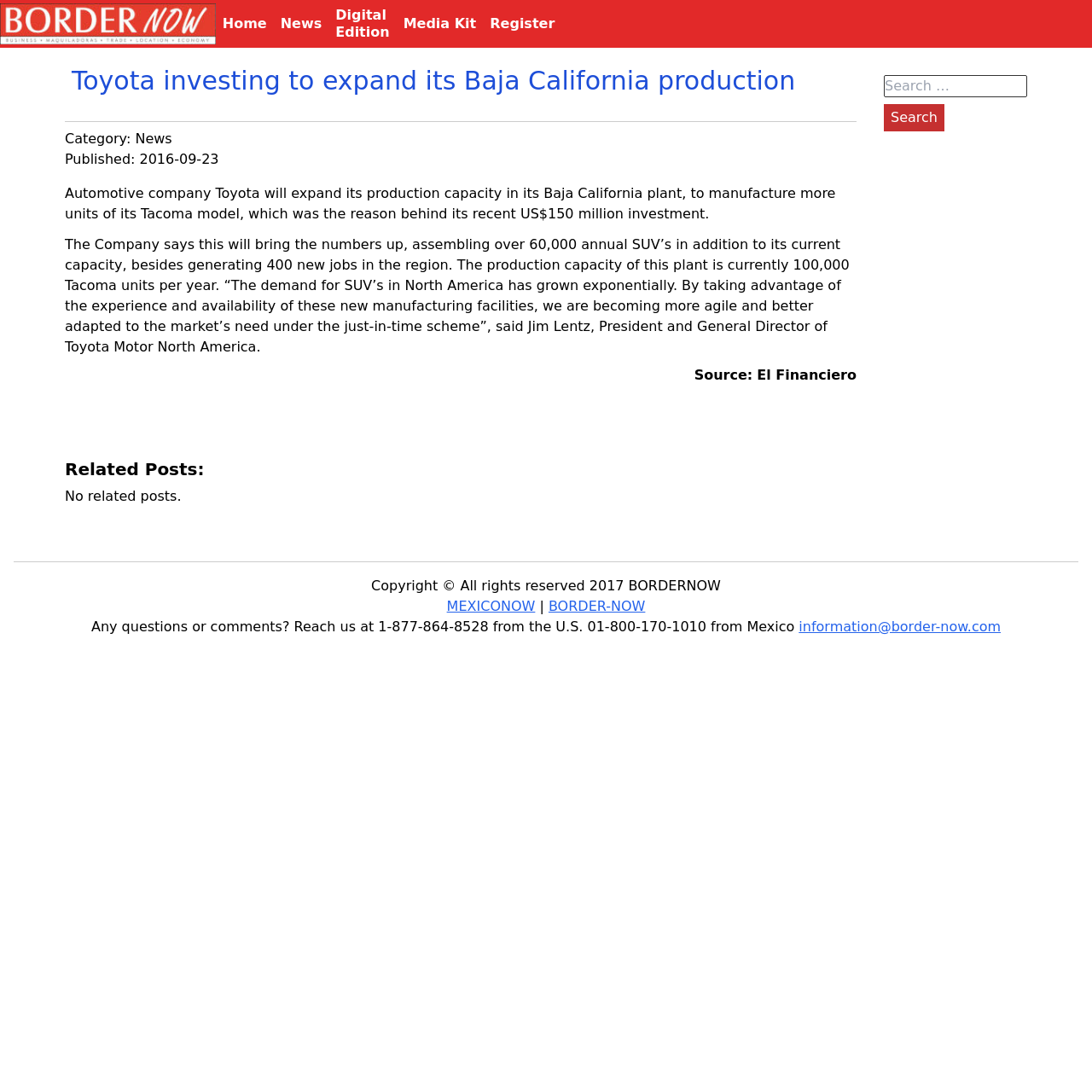What is Toyota expanding in its Baja California plant?
Could you answer the question in a detailed manner, providing as much information as possible?

According to the article, Toyota is expanding its production capacity in its Baja California plant to manufacture more units of its Tacoma model, which led to a recent US$150 million investment.